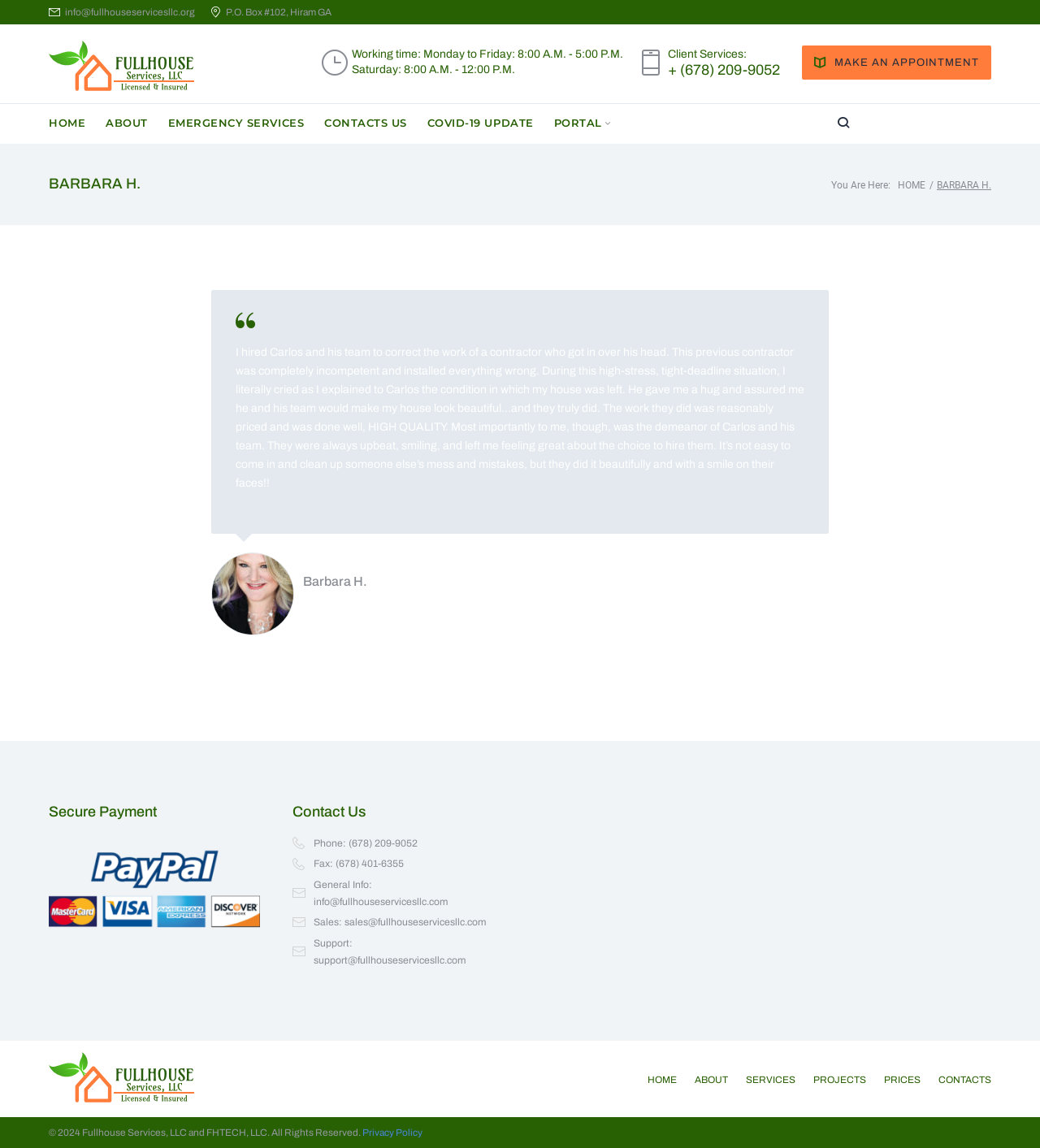What are the working hours on Saturday?
Could you answer the question with a detailed and thorough explanation?

I found the working hours by looking at the section that lists the working hours, where it says 'Saturday: 8:00 A.M. - 12:00 P.M.'.